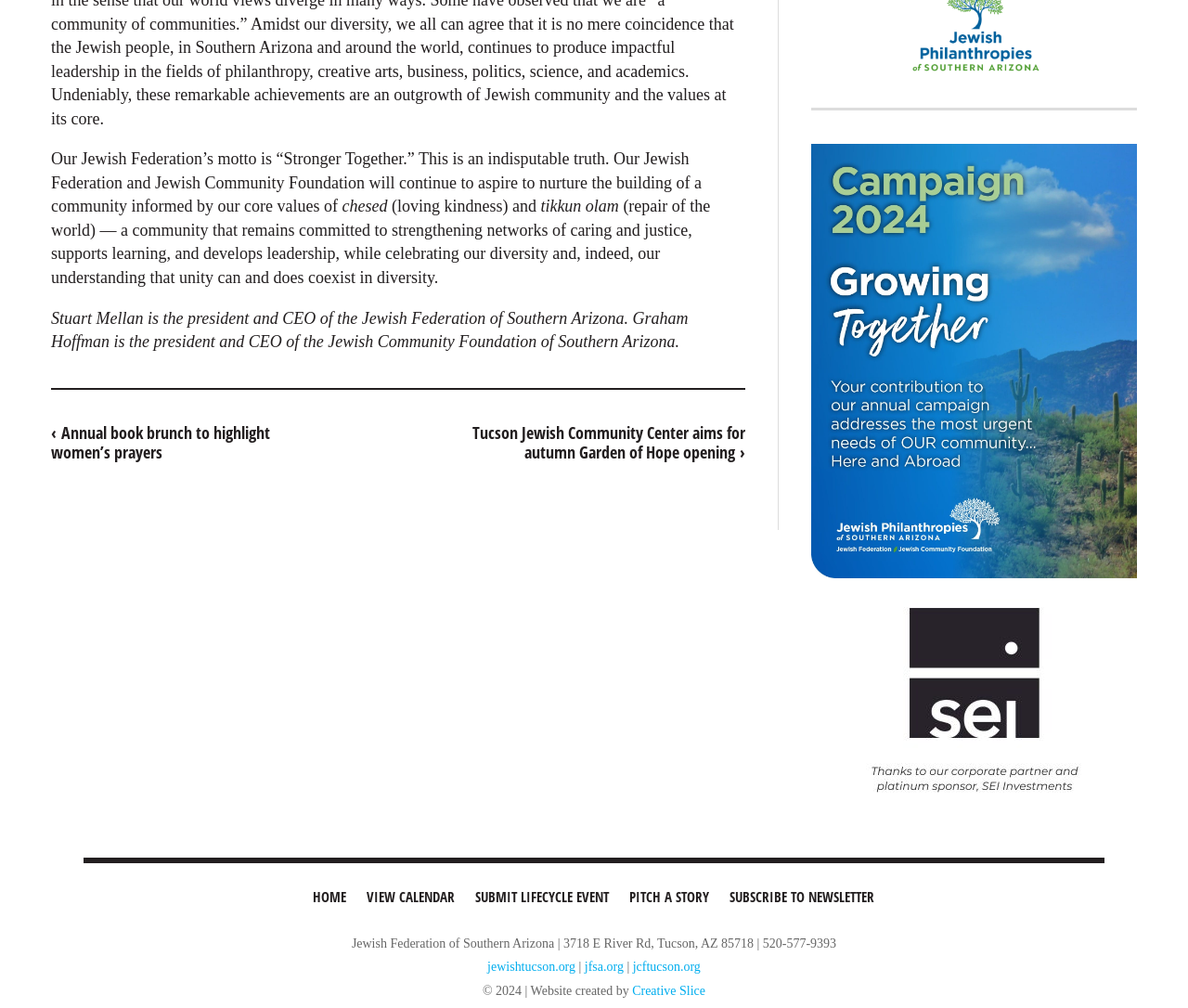What is the motto of the Jewish Federation?
Using the image as a reference, answer the question in detail.

The motto is mentioned in the first sentence of the webpage, which states 'Our Jewish Federation’s motto is “Stronger Together.”'.